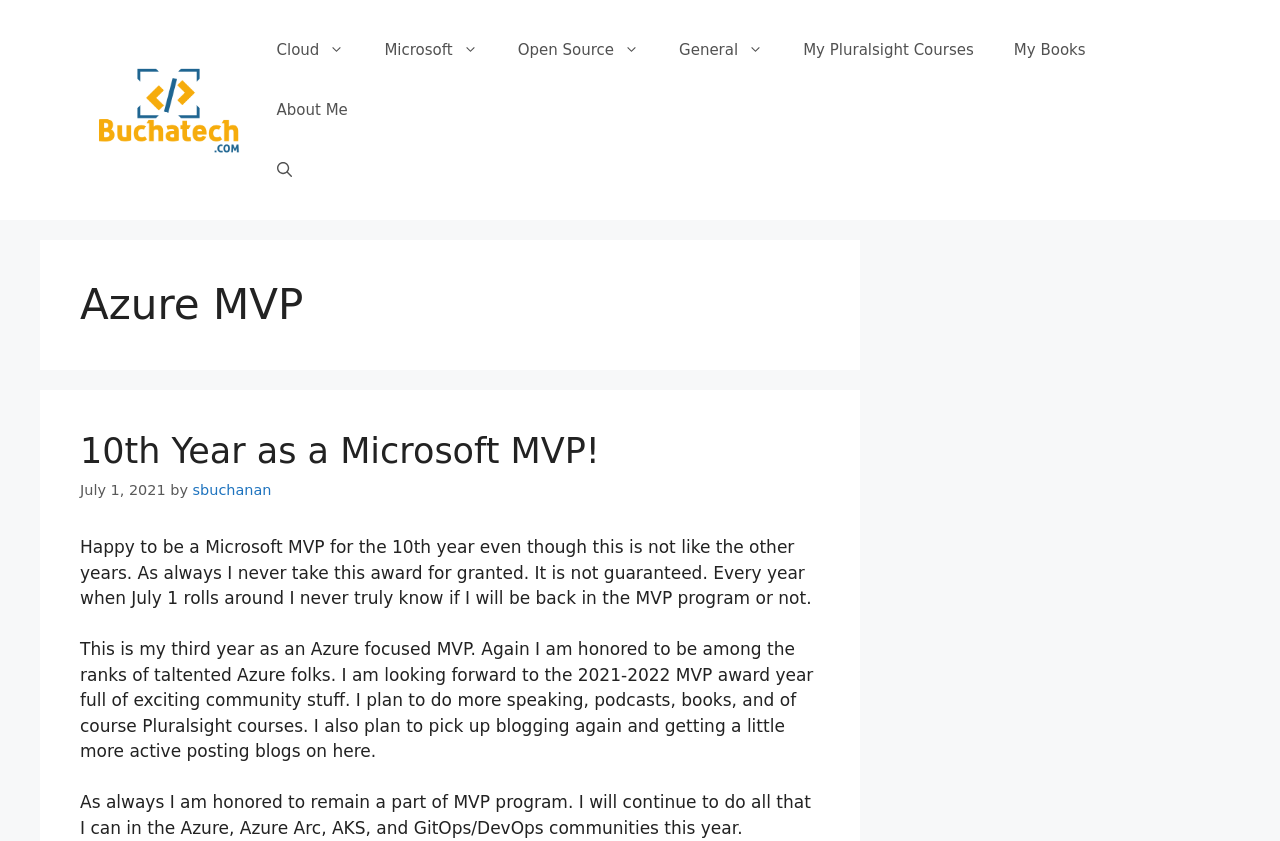Identify the bounding box coordinates of the element to click to follow this instruction: 'Read the 'Azure MVP' heading'. Ensure the coordinates are four float values between 0 and 1, provided as [left, top, right, bottom].

[0.062, 0.333, 0.641, 0.393]